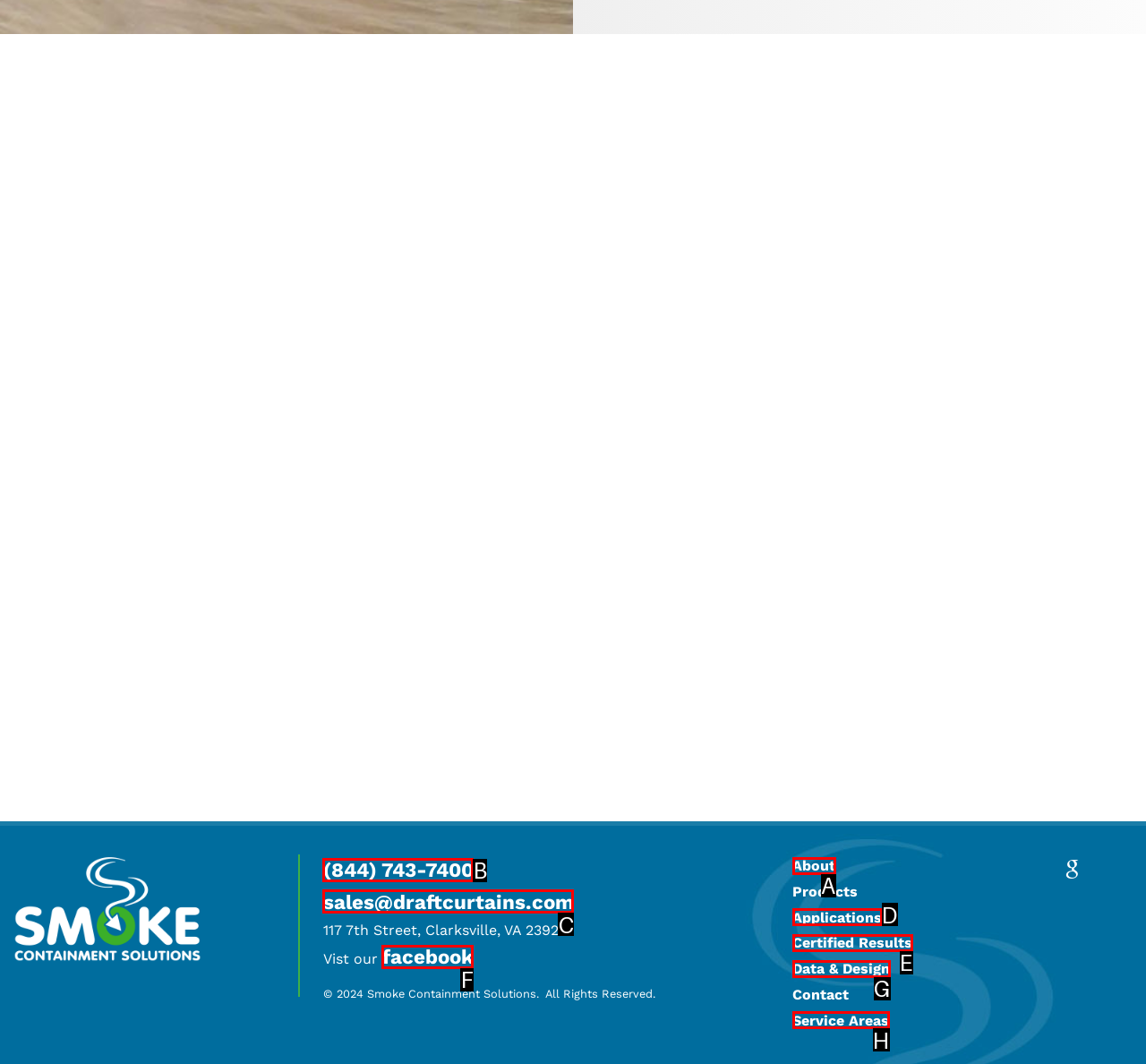Determine which HTML element should be clicked for this task: Go to the previous page
Provide the option's letter from the available choices.

None